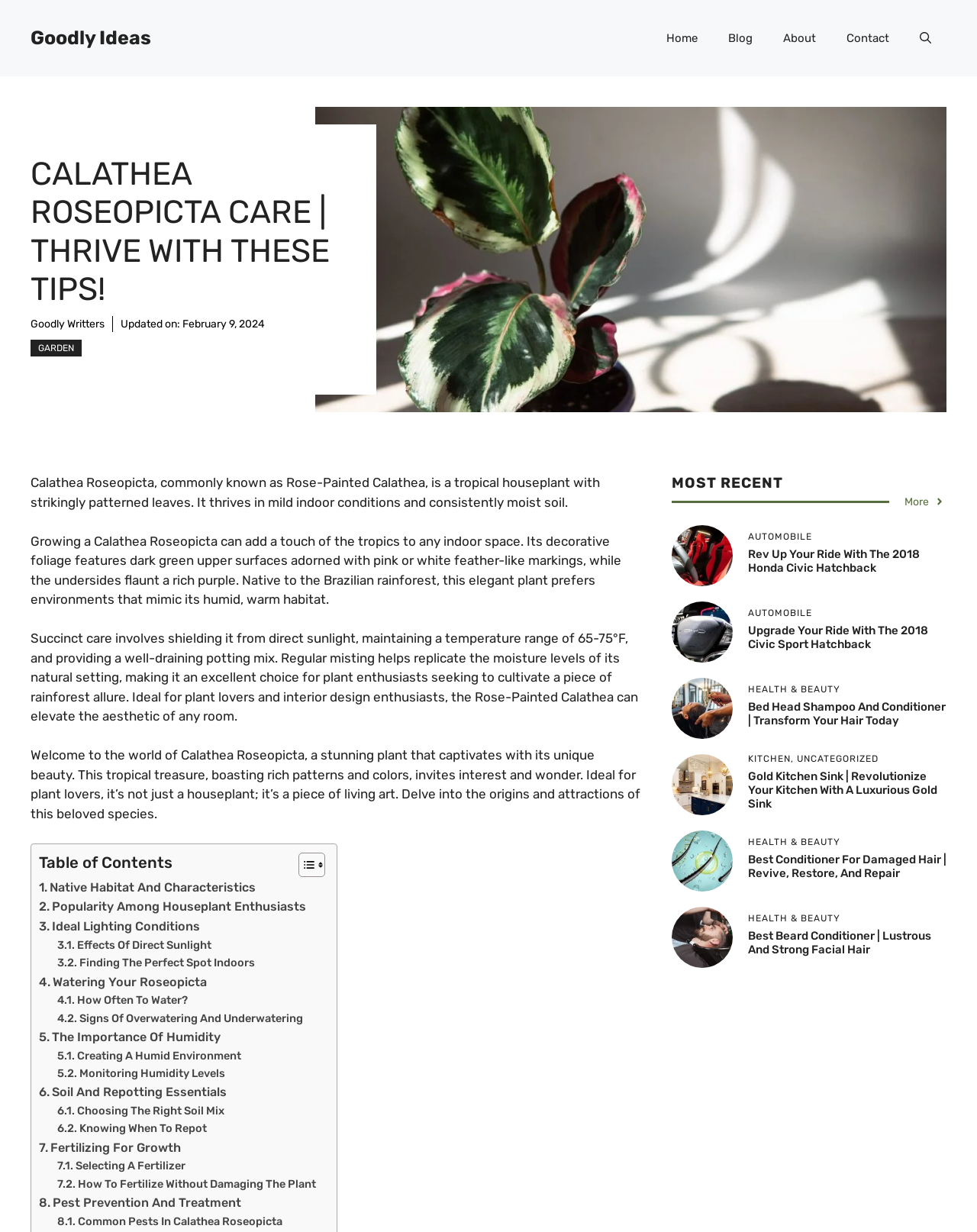Using the description "Toggle", predict the bounding box of the relevant HTML element.

[0.294, 0.691, 0.329, 0.712]